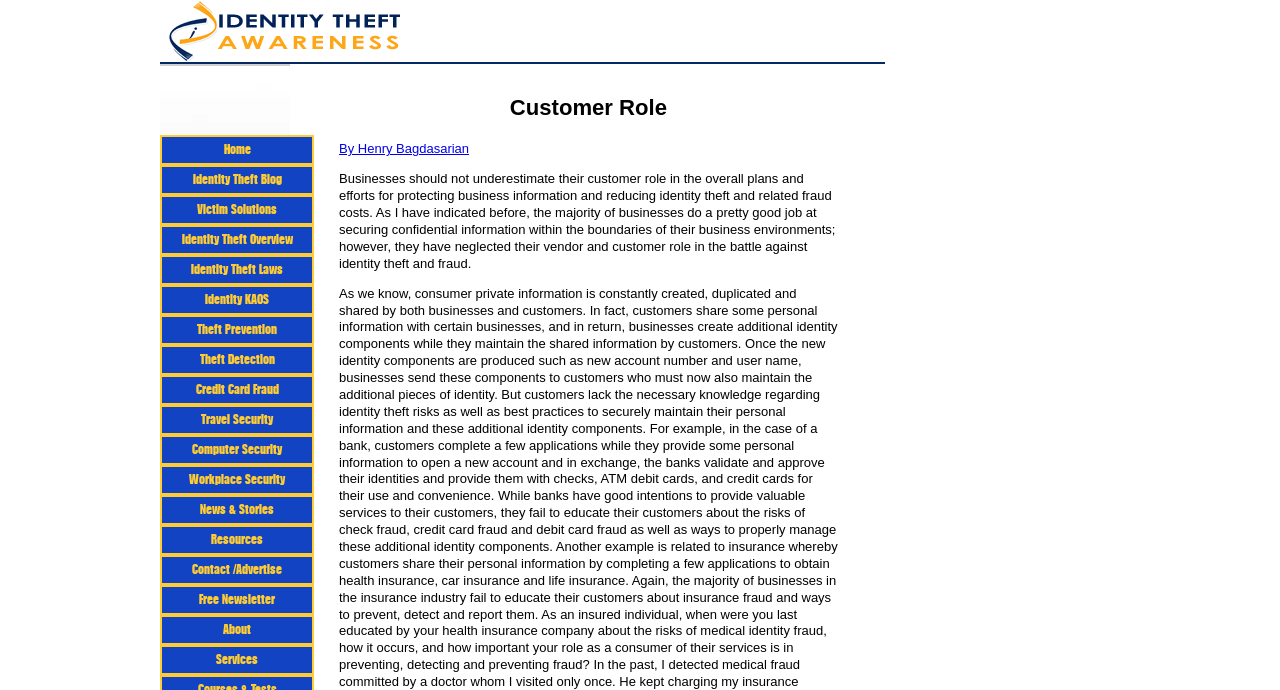Highlight the bounding box coordinates of the element you need to click to perform the following instruction: "read identity theft blog."

[0.125, 0.239, 0.245, 0.283]